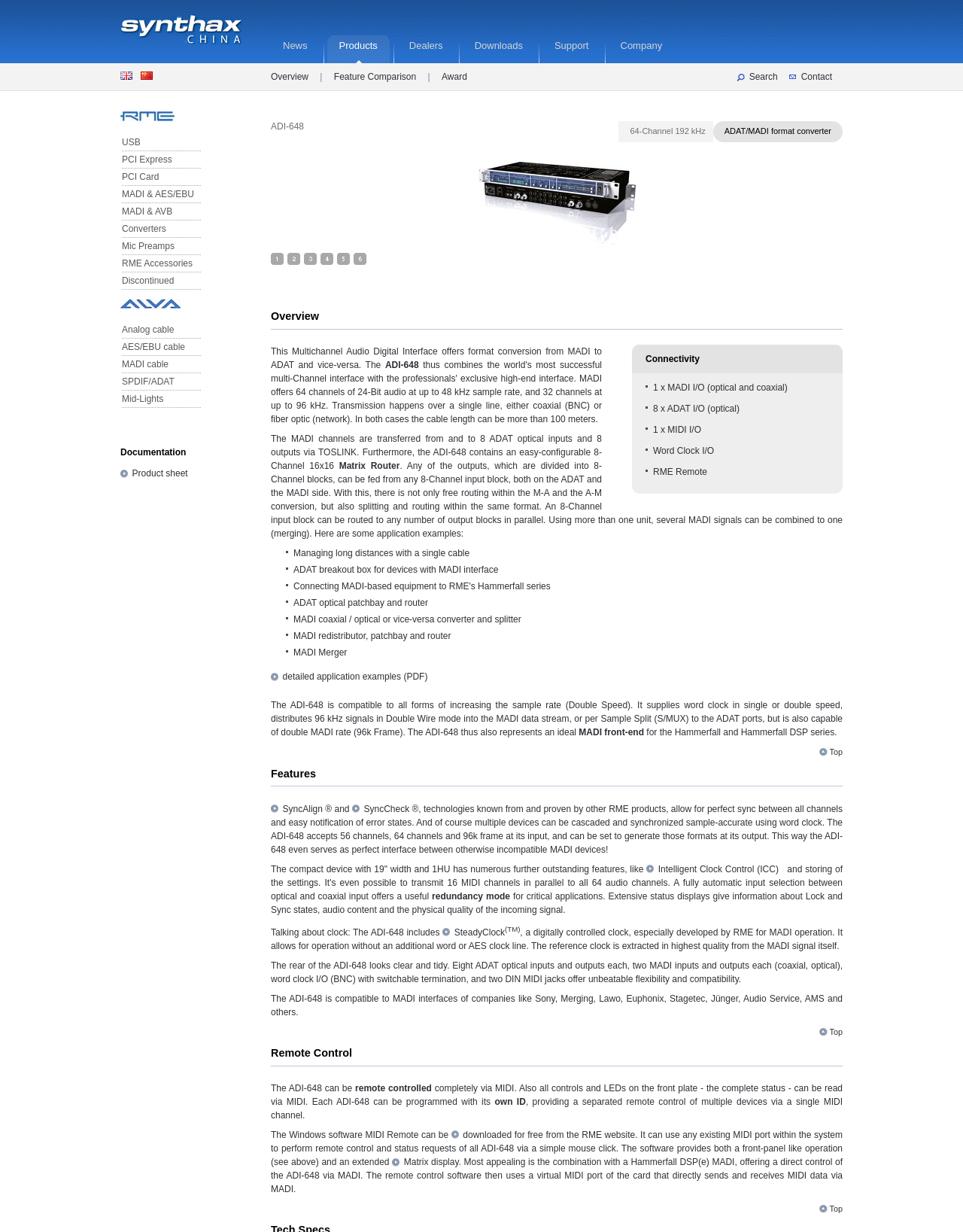Find the bounding box coordinates for the area that must be clicked to perform this action: "Search".

[0.778, 0.058, 0.808, 0.067]